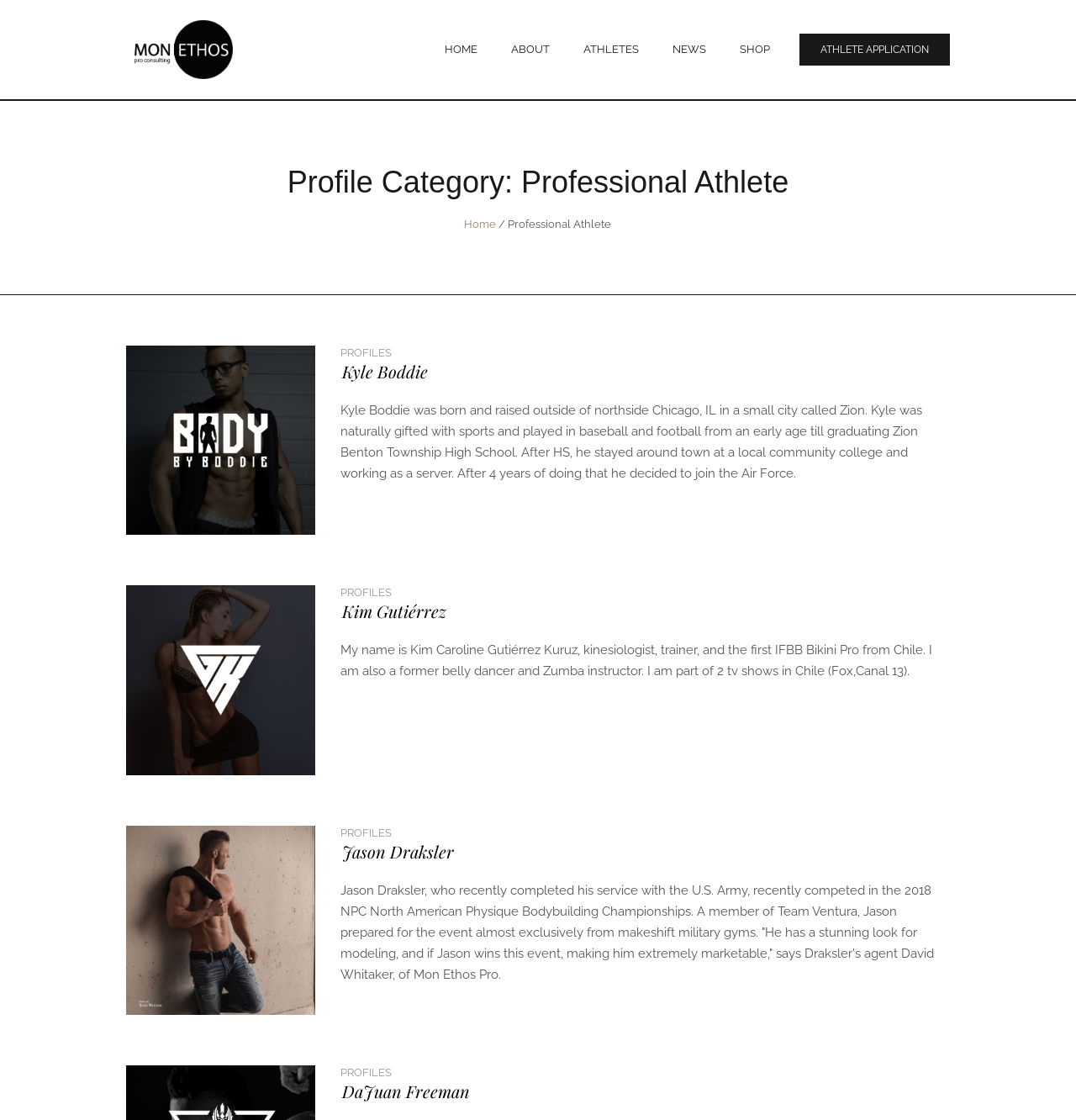Answer the following query with a single word or phrase:
What is the text of the first link in the navigation menu?

HOME